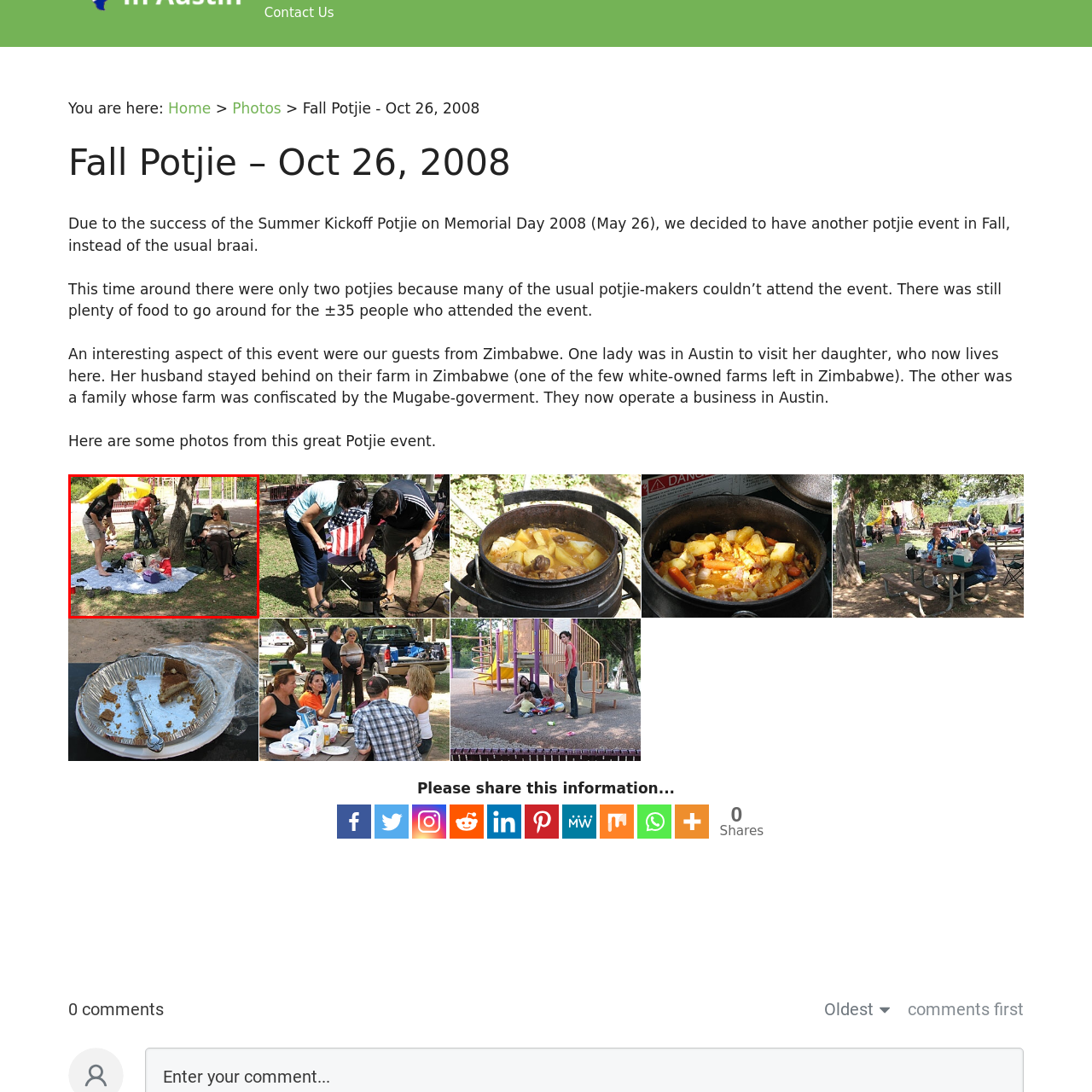What is the woman wearing on her face?
Inspect the image area outlined by the red bounding box and deliver a detailed response to the question, based on the elements you observe.

The caption specifically states that one of the women is 'with a pair of sunglasses on', which suggests that she is wearing sunglasses on her face.